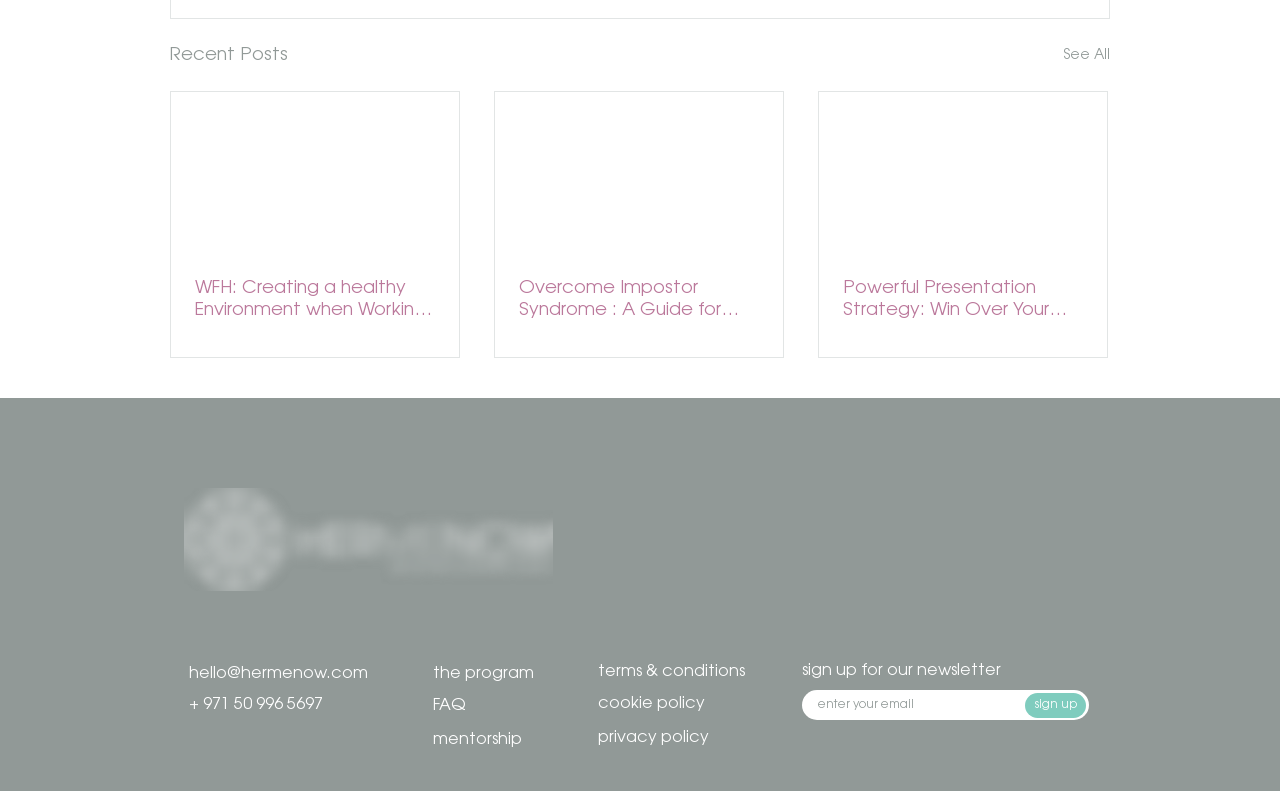Please specify the coordinates of the bounding box for the element that should be clicked to carry out this instruction: "Enter your email to sign up for the newsletter". The coordinates must be four float numbers between 0 and 1, formatted as [left, top, right, bottom].

[0.627, 0.872, 0.851, 0.91]